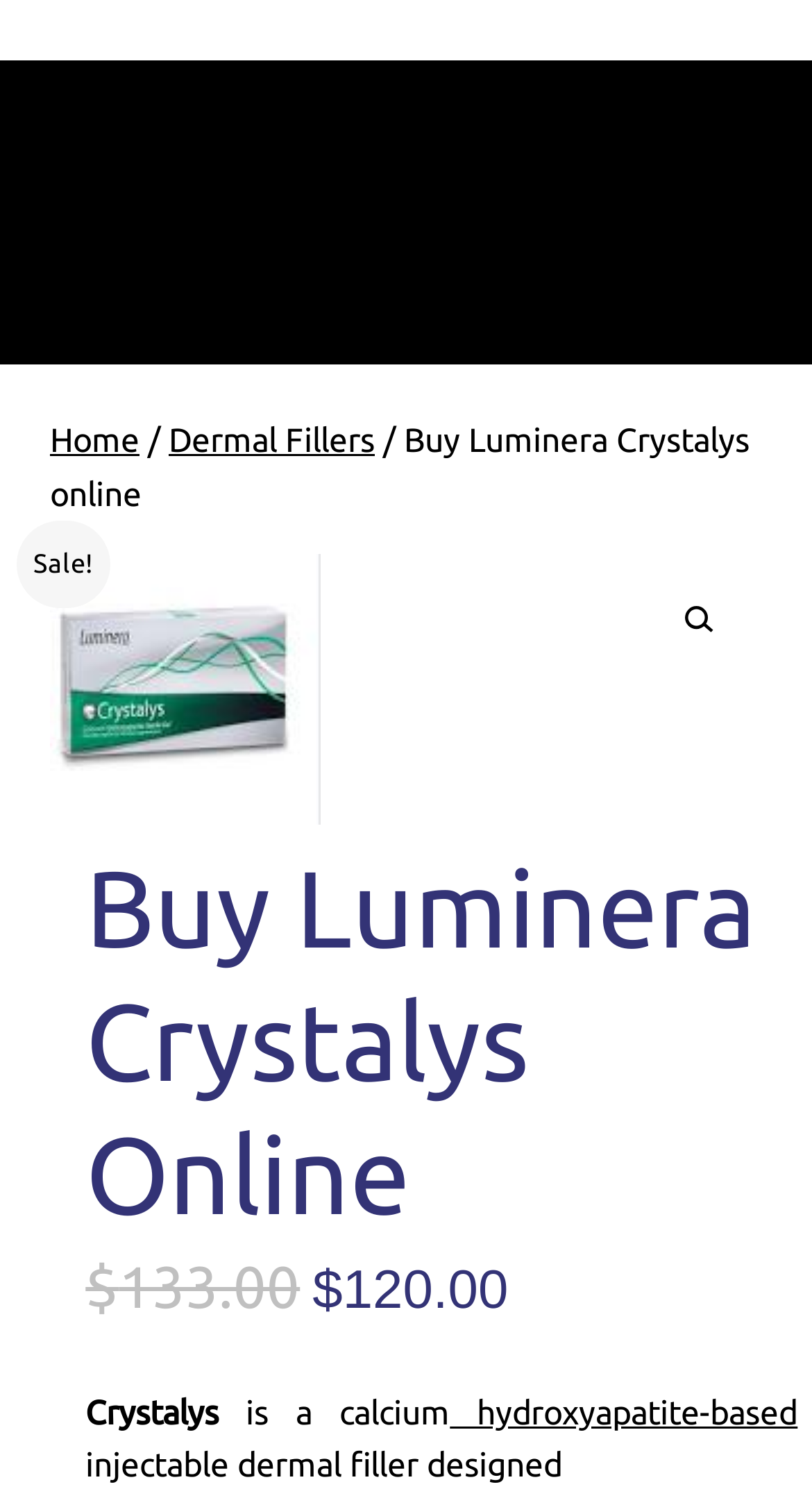What is the purpose of the product?
Please look at the screenshot and answer in one word or a short phrase.

Restoring facial volume